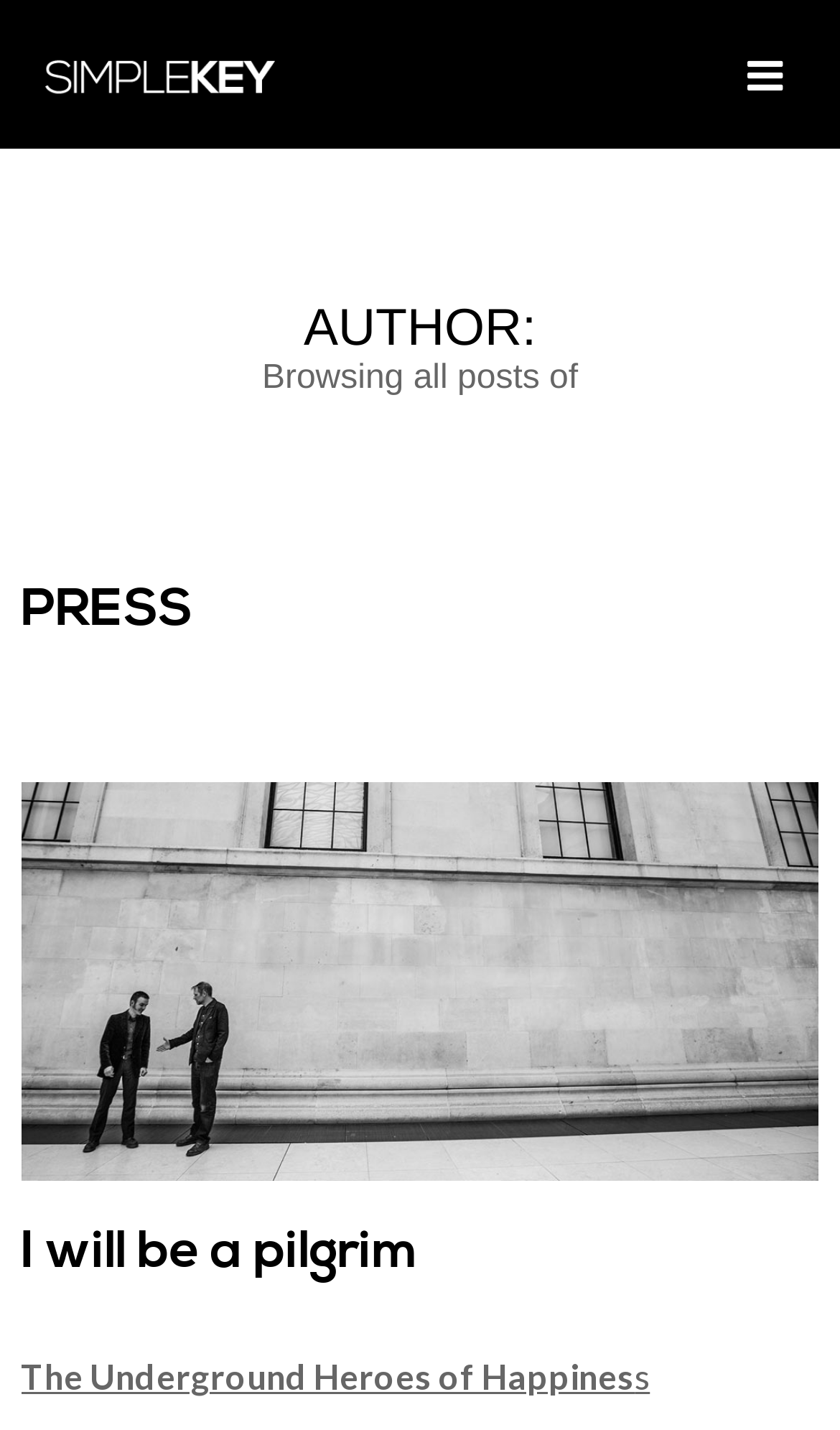Give a detailed explanation of the elements present on the webpage.

The webpage is about an author, admin, at Arch Garrison. At the top, there is a heading with the author's name, accompanied by a link. To the right of the author's name, there is a small icon represented by a Unicode character. 

Below the author's name, there is a header section that spans the entire width of the page. Within this section, there are three main sections. The first section is labeled "AUTHOR:" and has a brief description "Browsing all posts of". 

The second section is labeled "PRESS" and has a link with the same label. Below the "PRESS" link, there is a large image that occupies most of the width of the page, with the caption "Arch Garrison". 

The third section has a heading "I will be a pilgrim" and is followed by a paragraph of text titled "The Underground Heroes of Happiness".